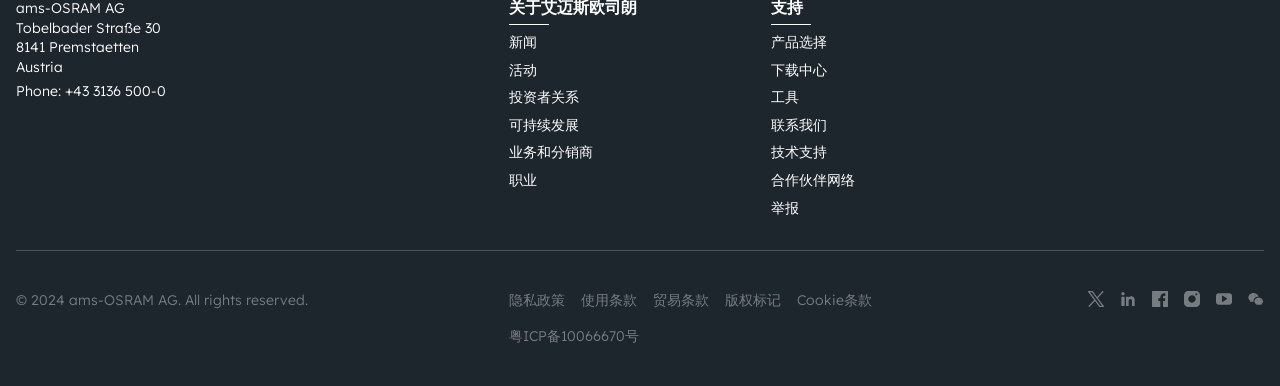What is the phone number of the company?
Please give a detailed and elaborate answer to the question based on the image.

I found the phone number by looking at the static text element that says 'Phone:' and the adjacent link that provides the phone number.